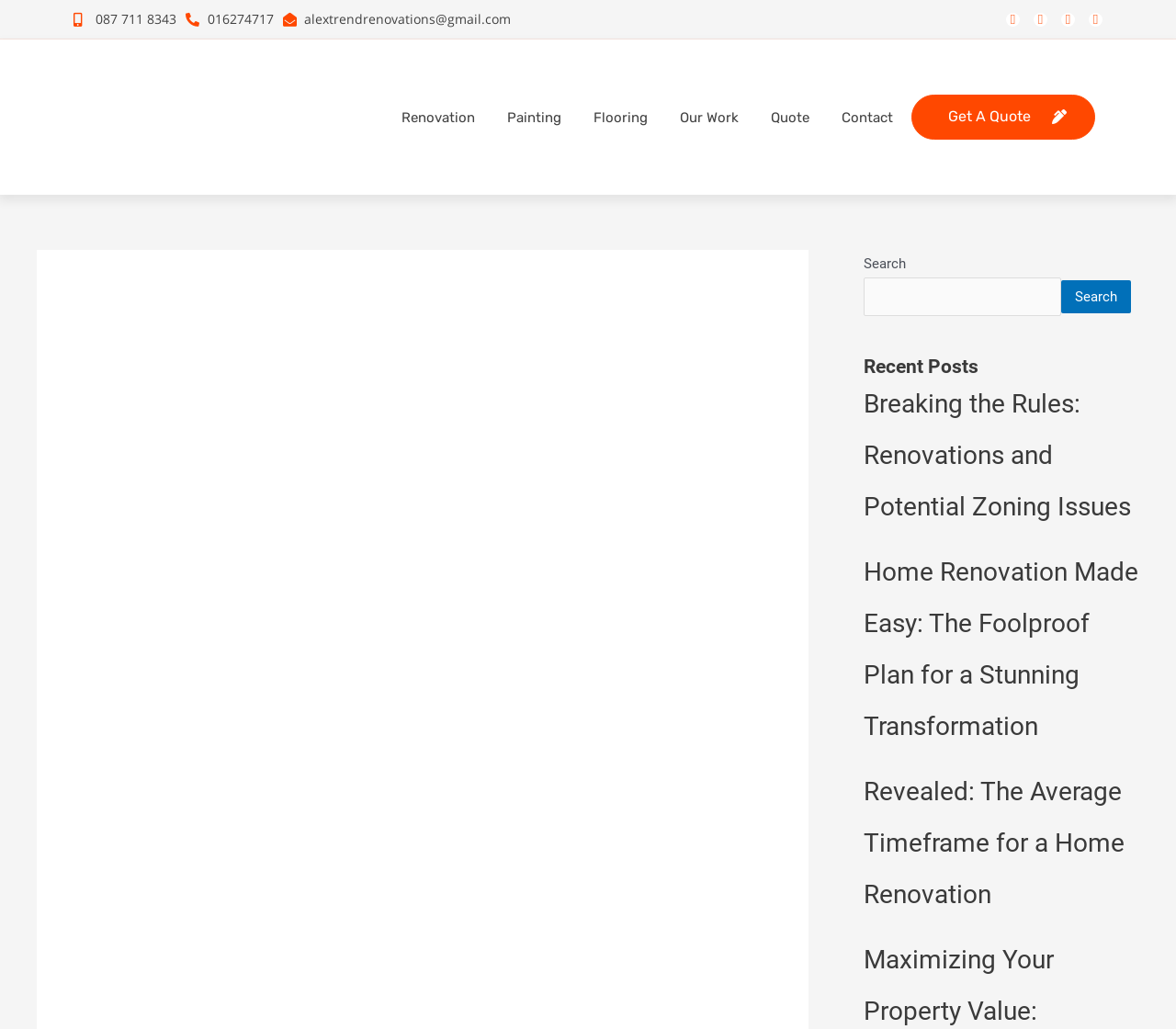Find the bounding box coordinates of the clickable element required to execute the following instruction: "Call the phone number". Provide the coordinates as four float numbers between 0 and 1, i.e., [left, top, right, bottom].

[0.062, 0.009, 0.15, 0.029]